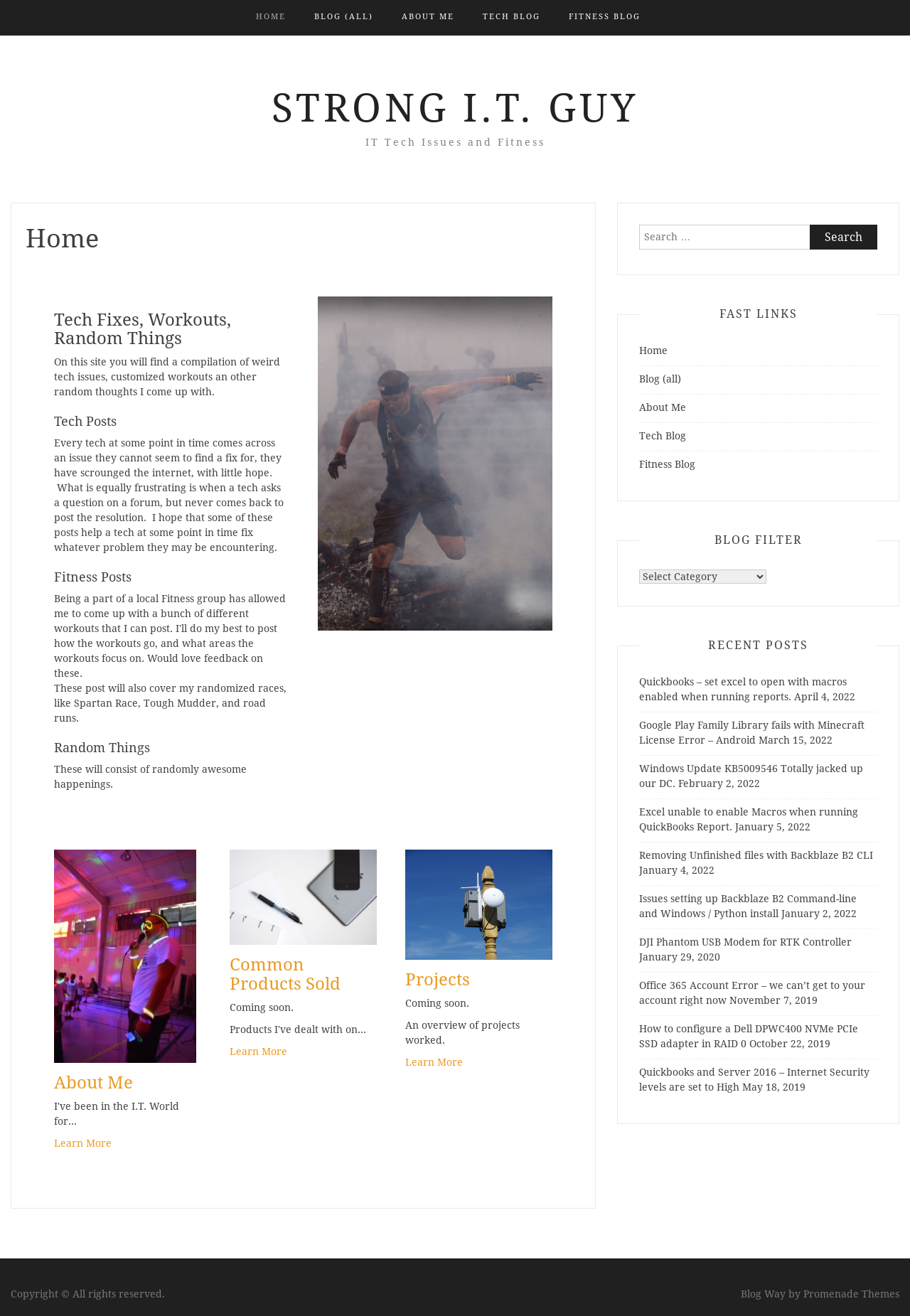Based on the element description Projects, identify the bounding box of the UI element in the given webpage screenshot. The coordinates should be in the format (top-left x, top-left y, bottom-right x, bottom-right y) and must be between 0 and 1.

[0.445, 0.737, 0.517, 0.752]